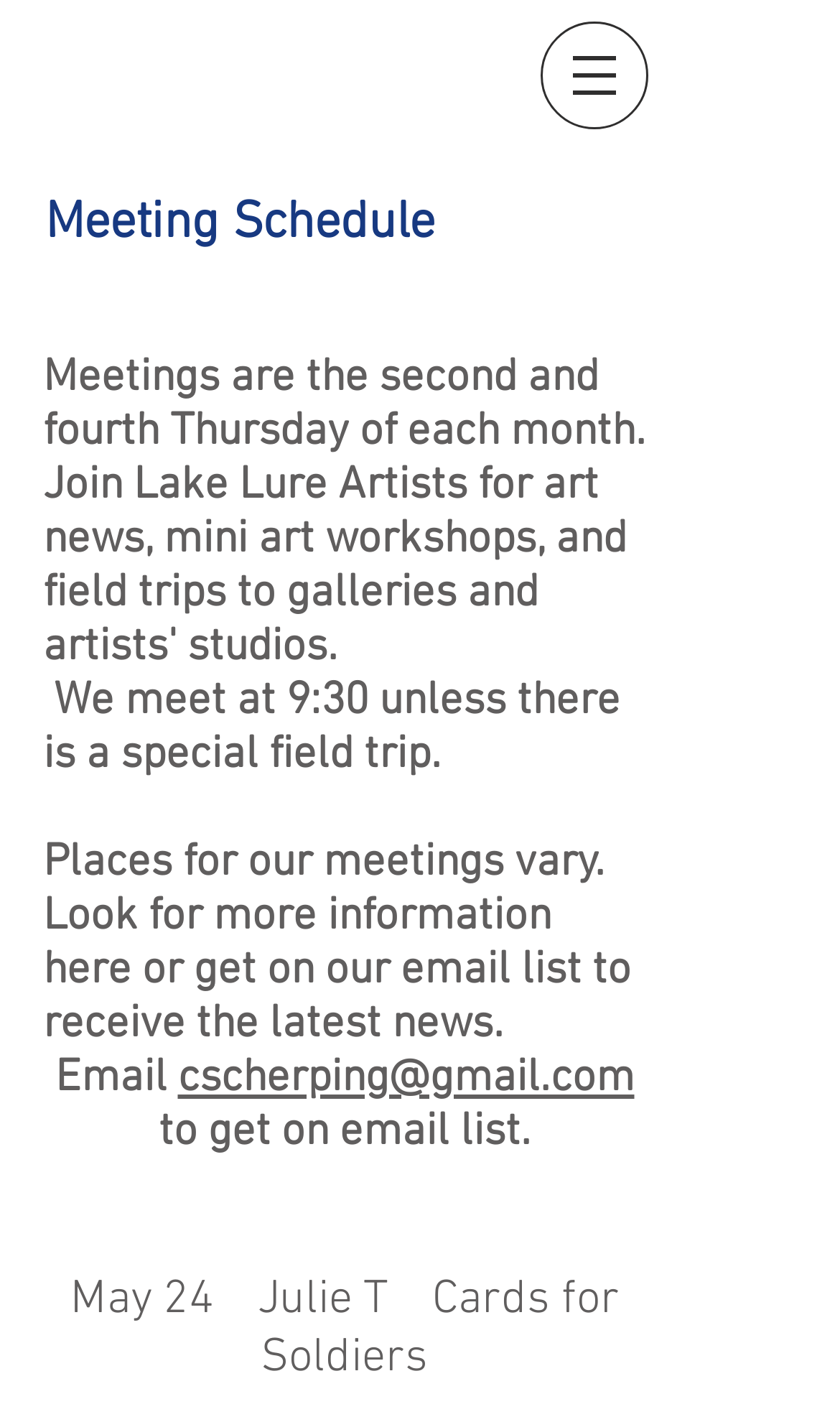What time do meetings start?
Using the information from the image, answer the question thoroughly.

According to the webpage, it is mentioned that 'We meet at 9:30 unless there is a special field trip.' This implies that the regular meeting start time is 9:30.